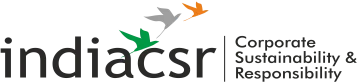Describe the important features and context of the image with as much detail as possible.

The image features the logo of India CSR, which emphasizes corporate sustainability and social responsibility. The logo incorporates a sleek design, utilizing a combination of black typography for "indiacsr" along with vibrant colors—green, gray, and orange—symbolizing growth, stability, and energy. Positioned alongside the text is a tagline reading "Corporate Sustainability & Responsibility," highlighting the organization's commitment to promoting ethical practices and sustainable development within the corporate sector. This logo reflects the initiative's aim to foster awareness and engagement in corporate social responsibility across India, especially in the context of their current campaign, "Creating Awareness on Voting, Strengthening Democracy."